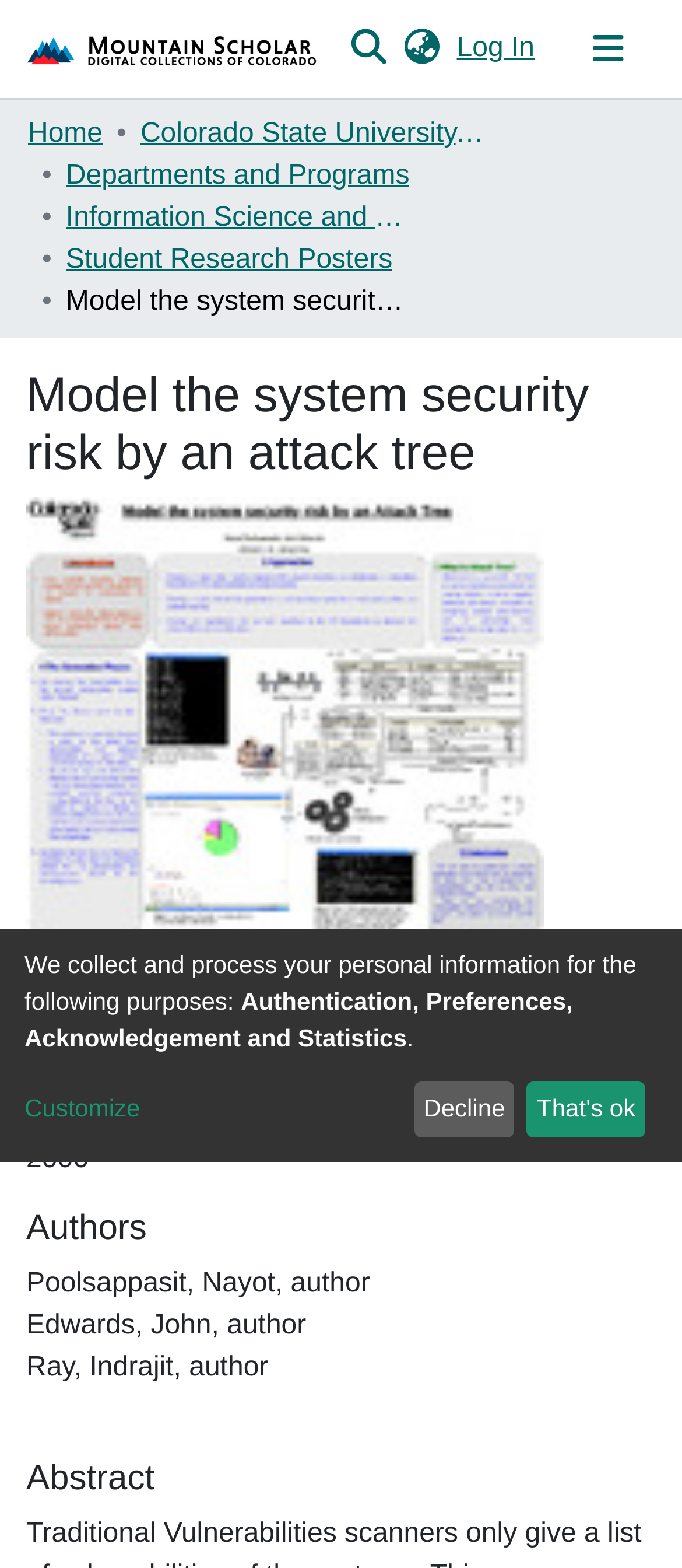Identify the text that serves as the heading for the webpage and generate it.

Model the system security risk by an attack tree